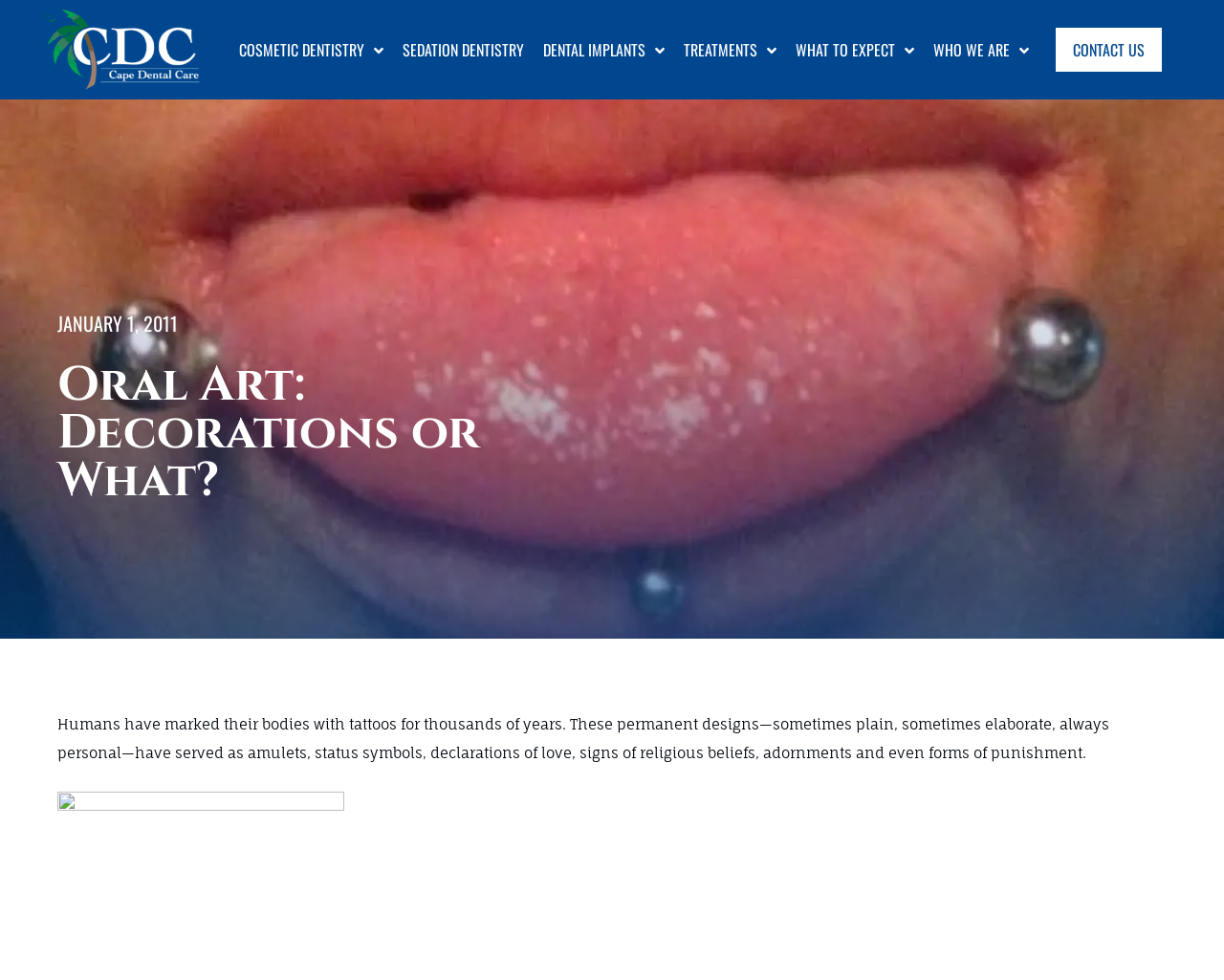Please identify the bounding box coordinates of the clickable element to fulfill the following instruction: "View SEDATION DENTISTRY". The coordinates should be four float numbers between 0 and 1, i.e., [left, top, right, bottom].

[0.325, 0.033, 0.432, 0.068]